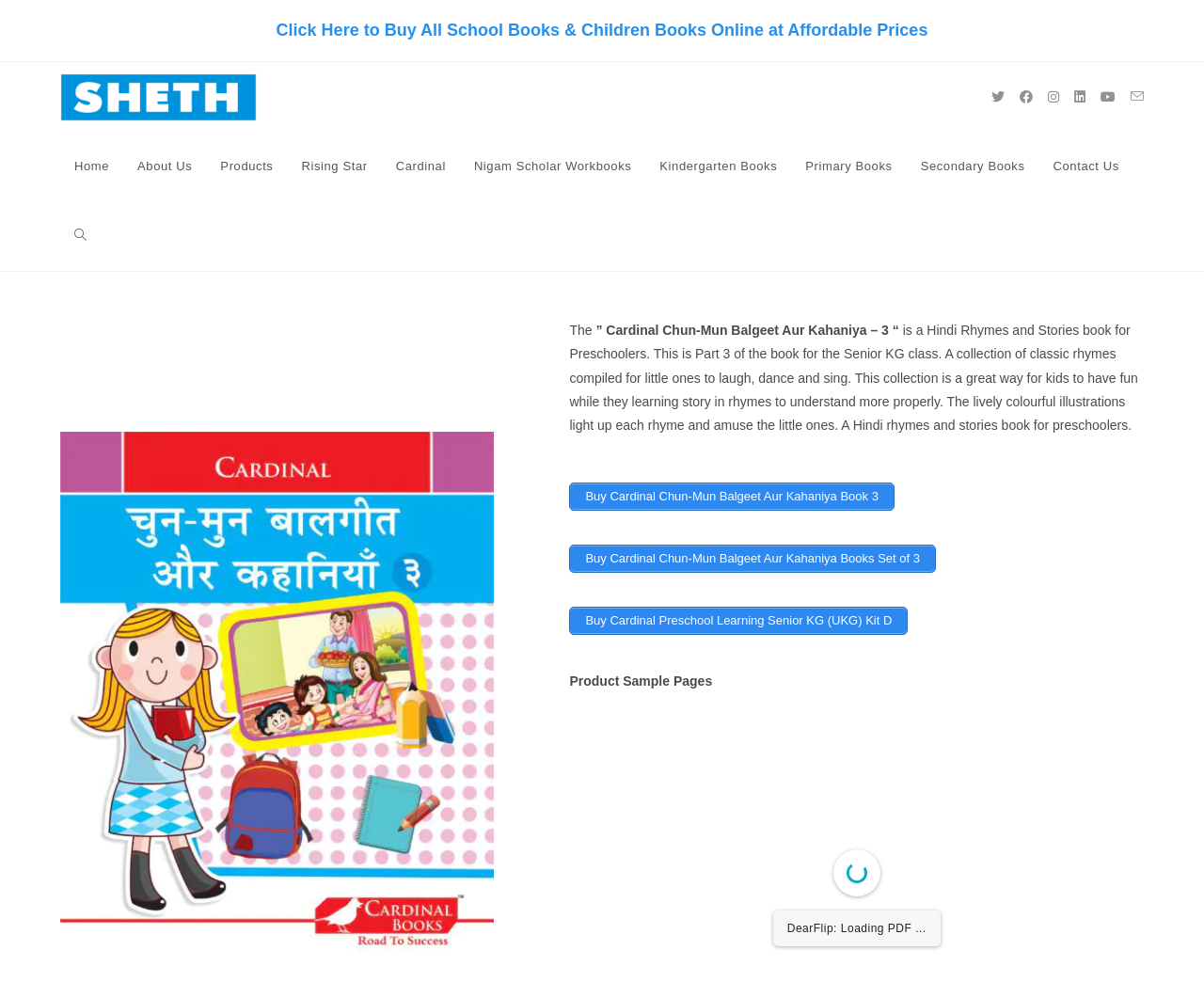Please find the bounding box coordinates of the element that you should click to achieve the following instruction: "Visit Facebook page". The coordinates should be presented as four float numbers between 0 and 1: [left, top, right, bottom].

[0.841, 0.092, 0.864, 0.105]